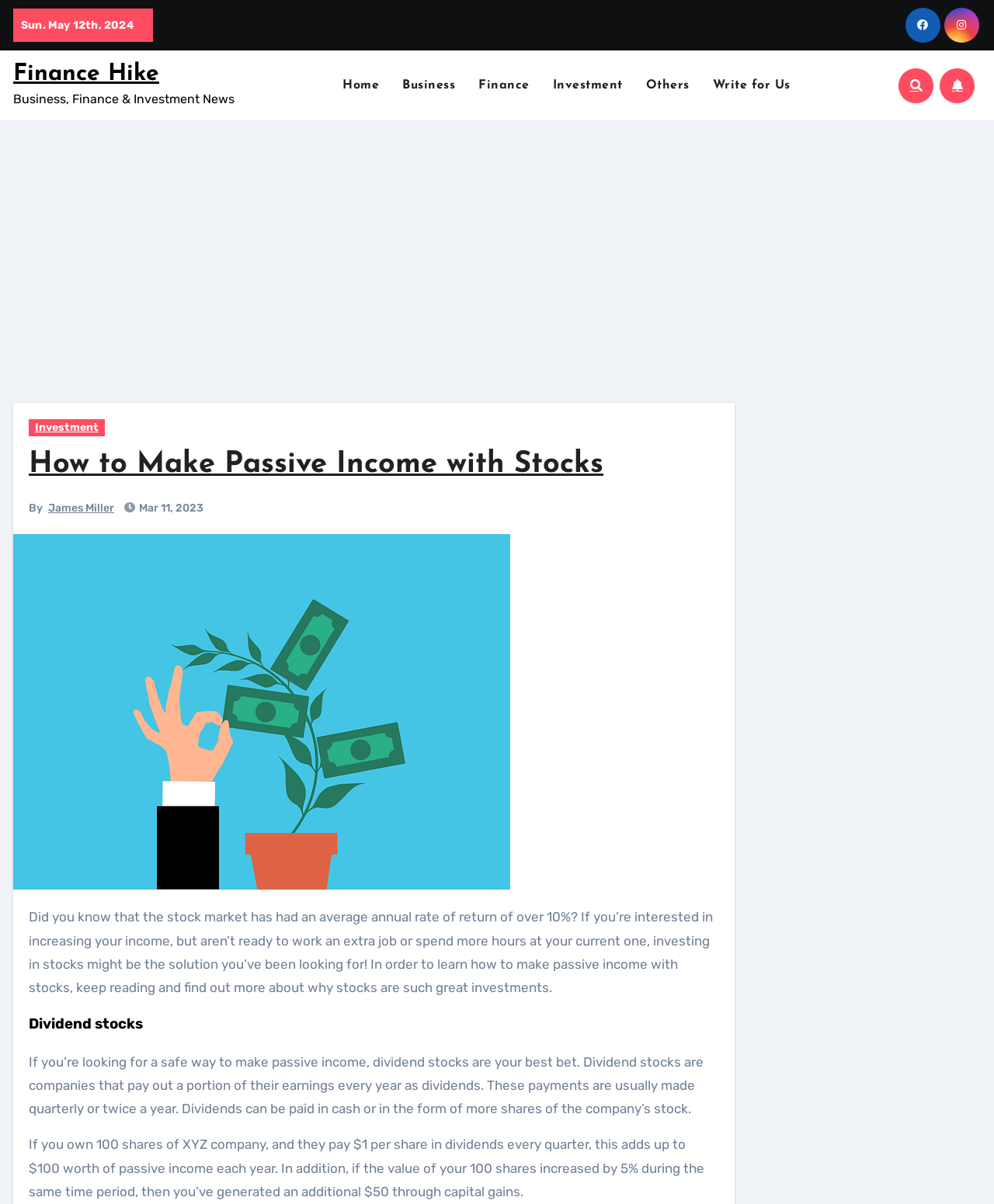What is the topic of the webpage?
Please answer using one word or phrase, based on the screenshot.

Passive income with stocks